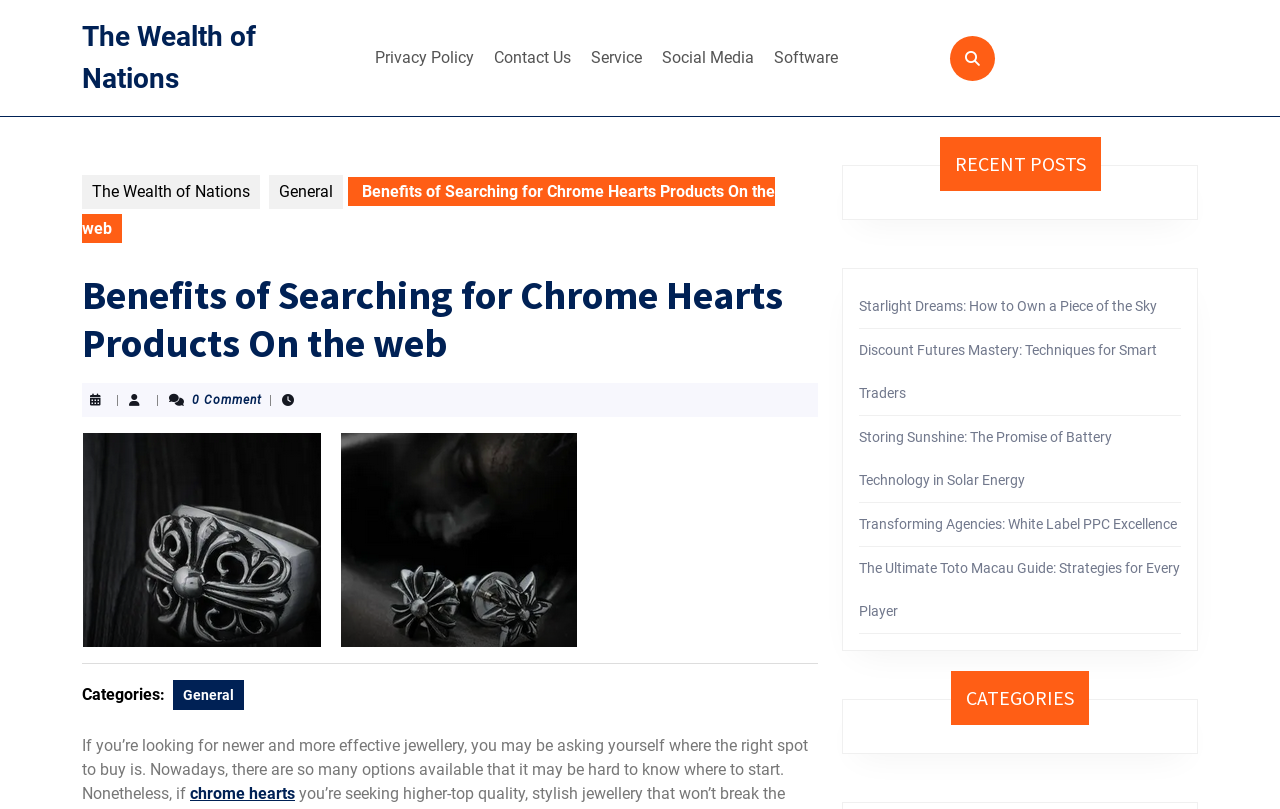How many links are in the top menu?
Based on the image, respond with a single word or phrase.

5